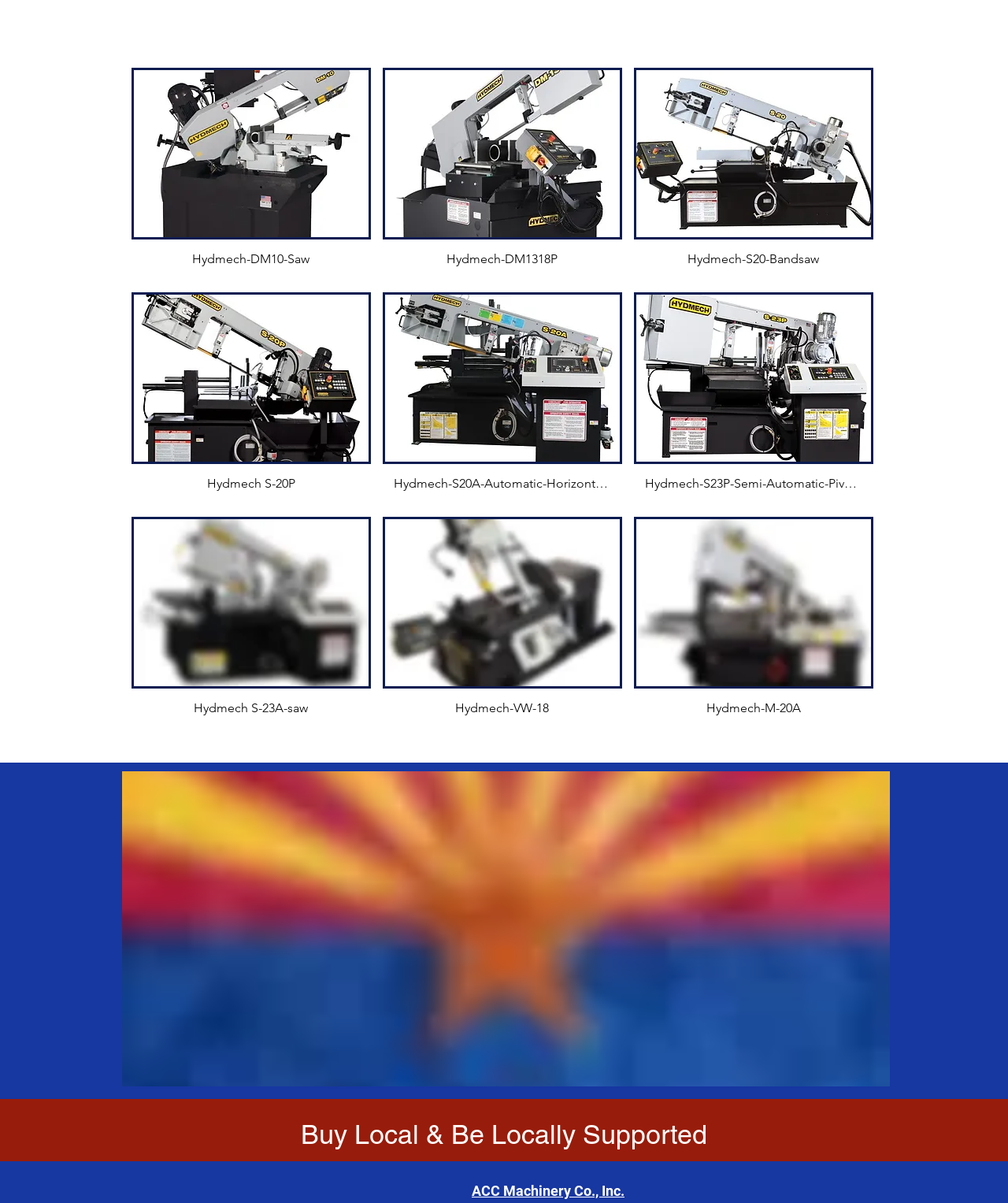Can you specify the bounding box coordinates of the area that needs to be clicked to fulfill the following instruction: "Donate with PayPal"?

None